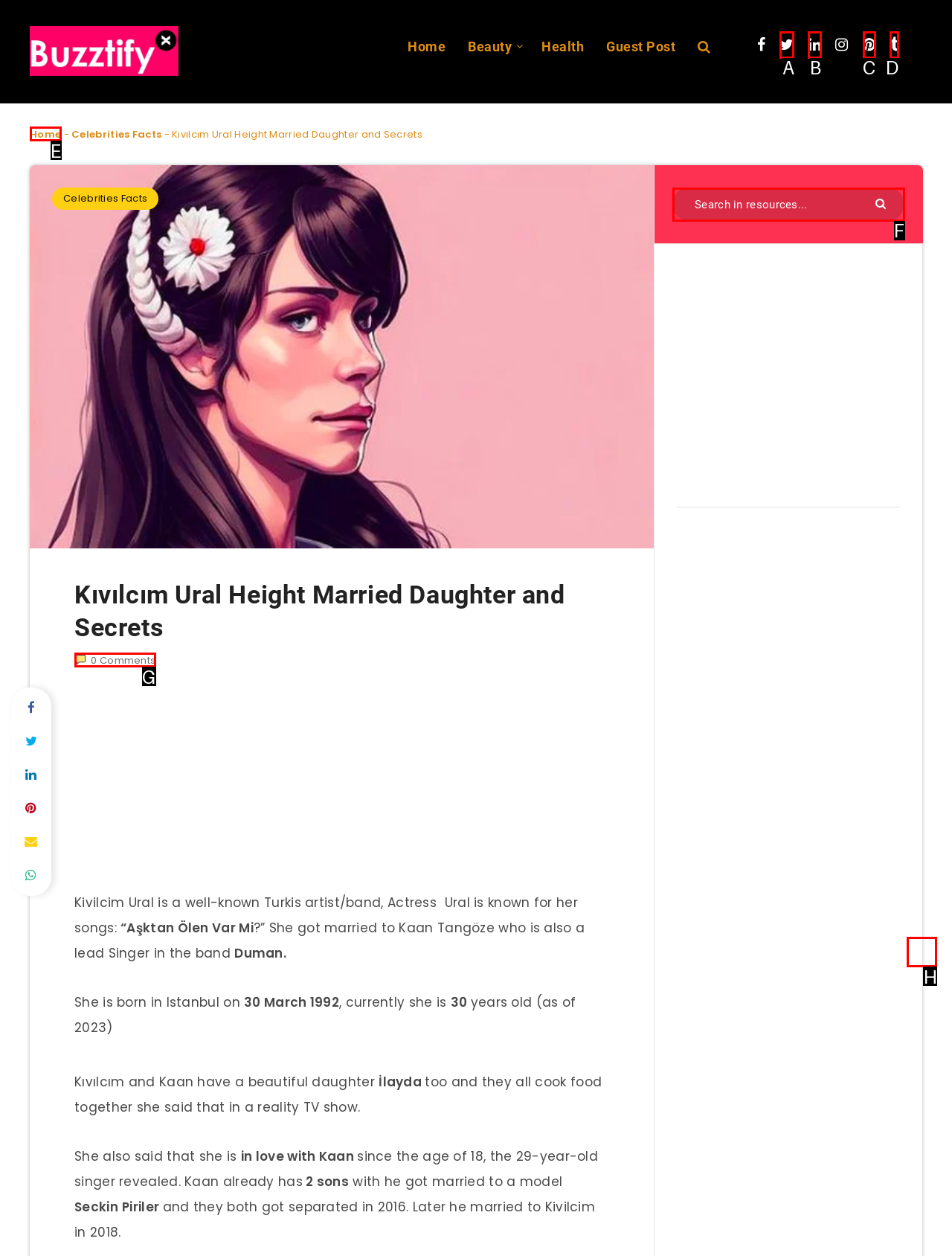Identify the correct choice to execute this task: Click on the Back to top link
Respond with the letter corresponding to the right option from the available choices.

H